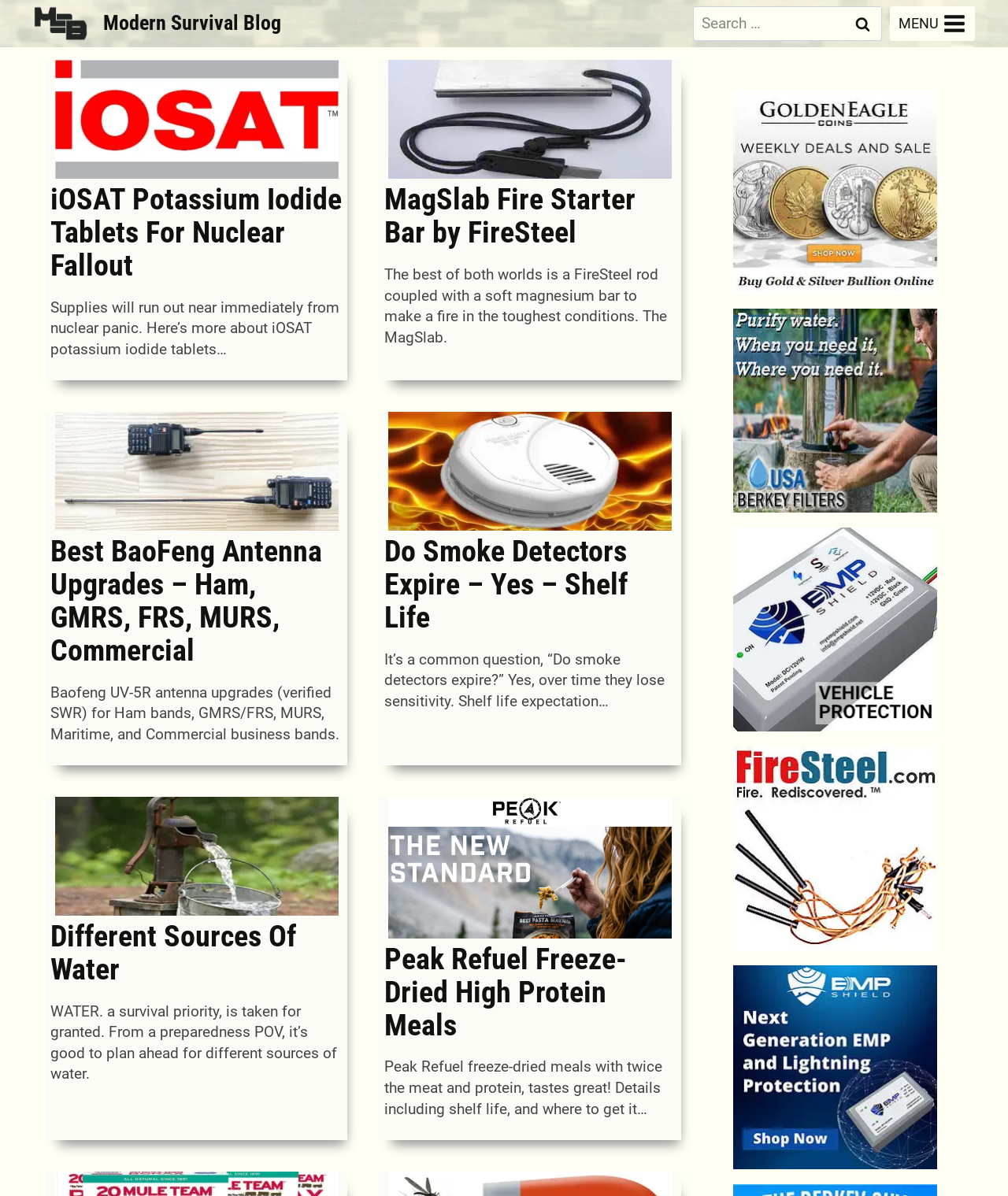Identify the bounding box coordinates for the UI element described as: "parent_node: Different Sources Of Water". The coordinates should be provided as four floats between 0 and 1: [left, top, right, bottom].

[0.045, 0.666, 0.345, 0.765]